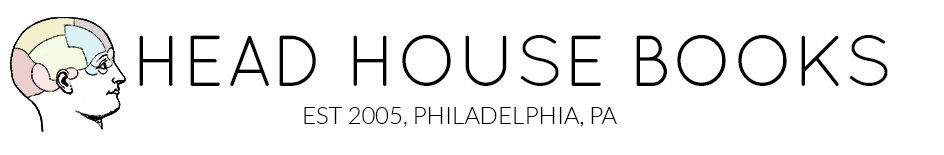What is represented by the stylized profile of a head?
Using the image, elaborate on the answer with as much detail as possible.

The stylized profile of a head in the logo is cleverly divided into vibrant sections, which are meant to represent various areas of the brain, symbolizing the bookstore's focus on literature and knowledge.